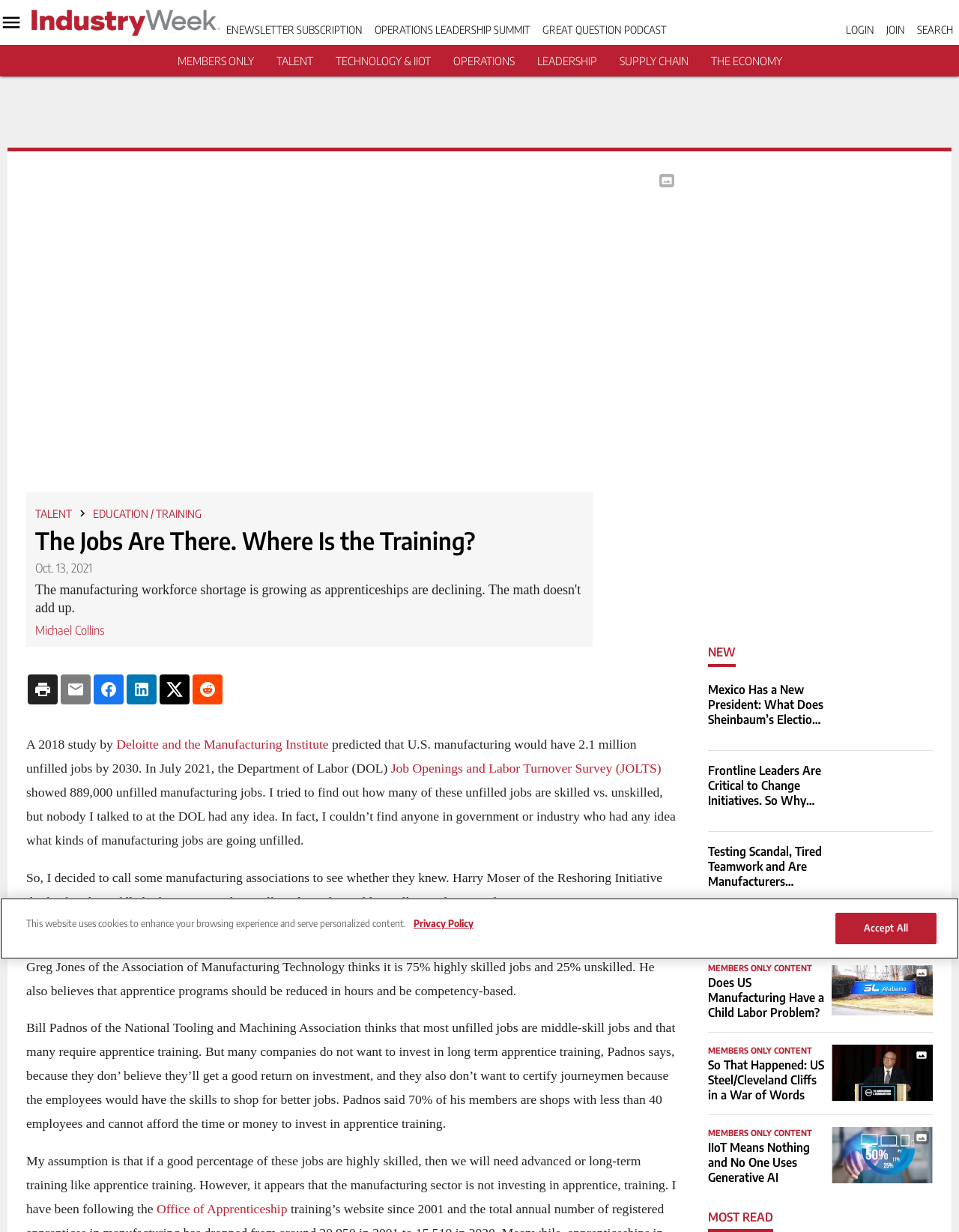Please find the bounding box coordinates for the clickable element needed to perform this instruction: "Subscribe to the eNewsletter".

[0.0, 0.438, 0.025, 0.459]